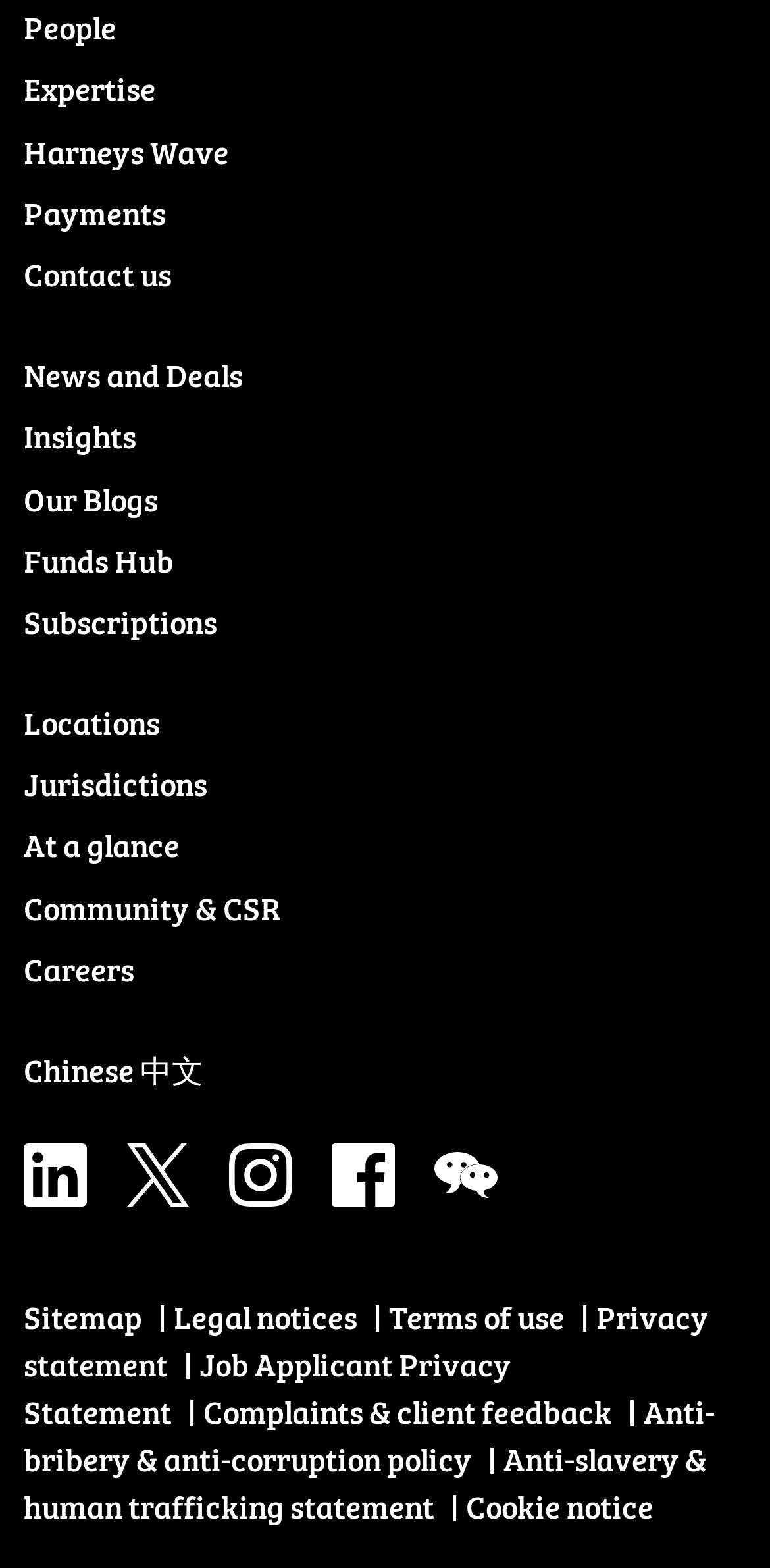Identify the bounding box for the described UI element: "Funds Hub".

[0.031, 0.34, 0.938, 0.369]